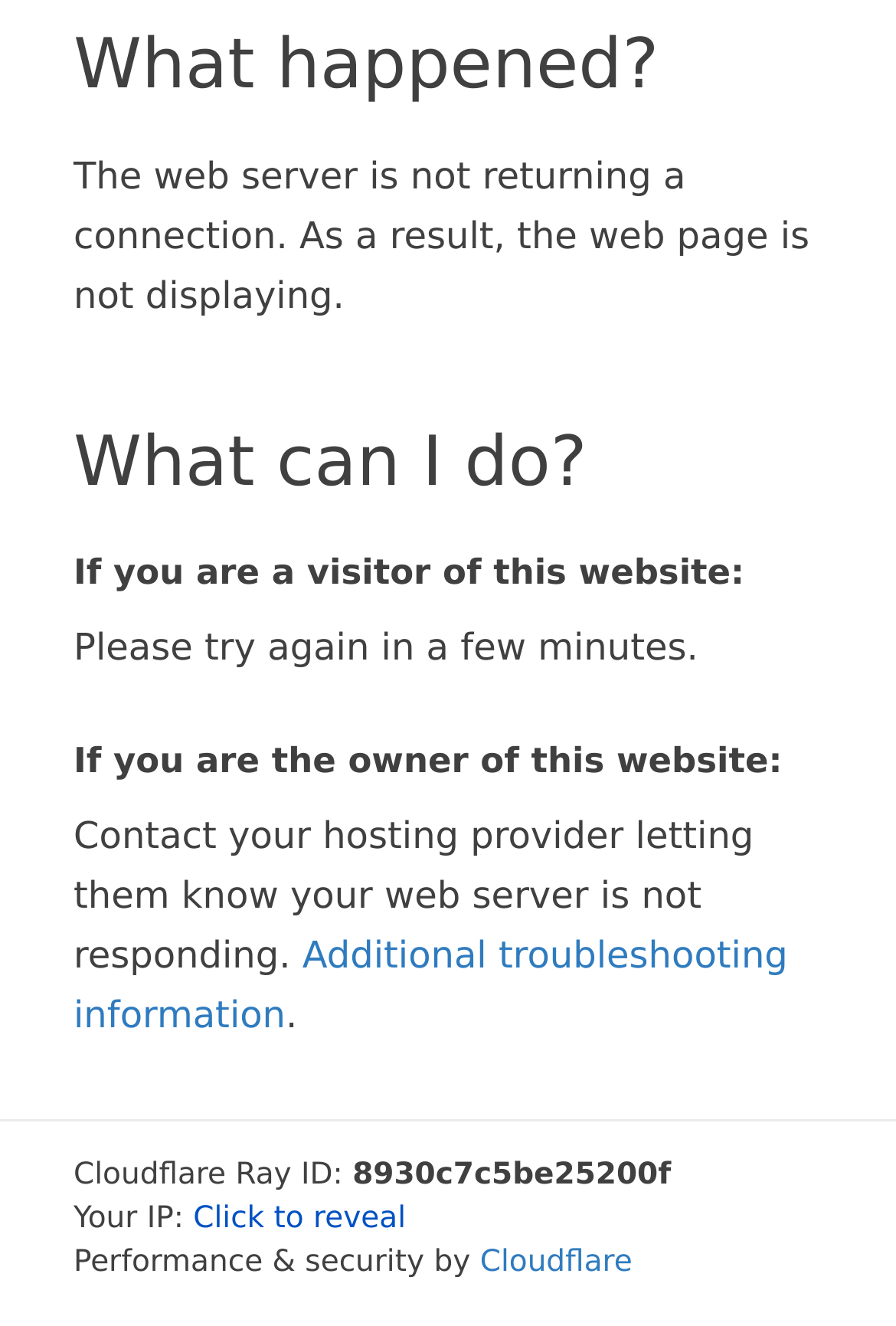Using the format (top-left x, top-left y, bottom-right x, bottom-right y), and given the element description, identify the bounding box coordinates within the screenshot: Cloudflare

[0.536, 0.94, 0.706, 0.966]